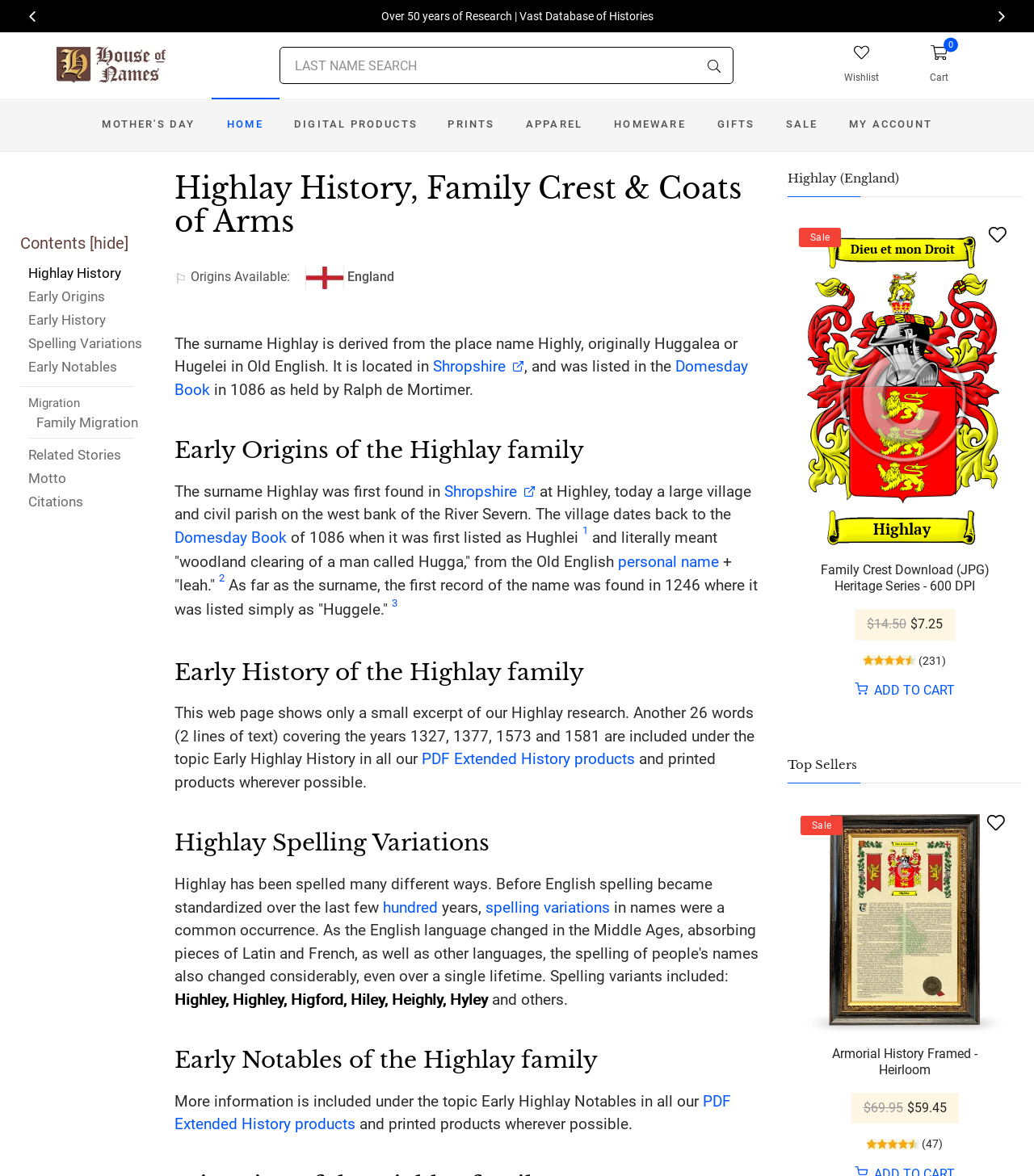What is the name of the family history being explored?
Using the information from the image, answer the question thoroughly.

The webpage is focused on the Highlay family history, as indicated by the root element 'Highlay Name Meaning, Family History, Family Crest & Coats of Arms' and the various links and headings throughout the page.